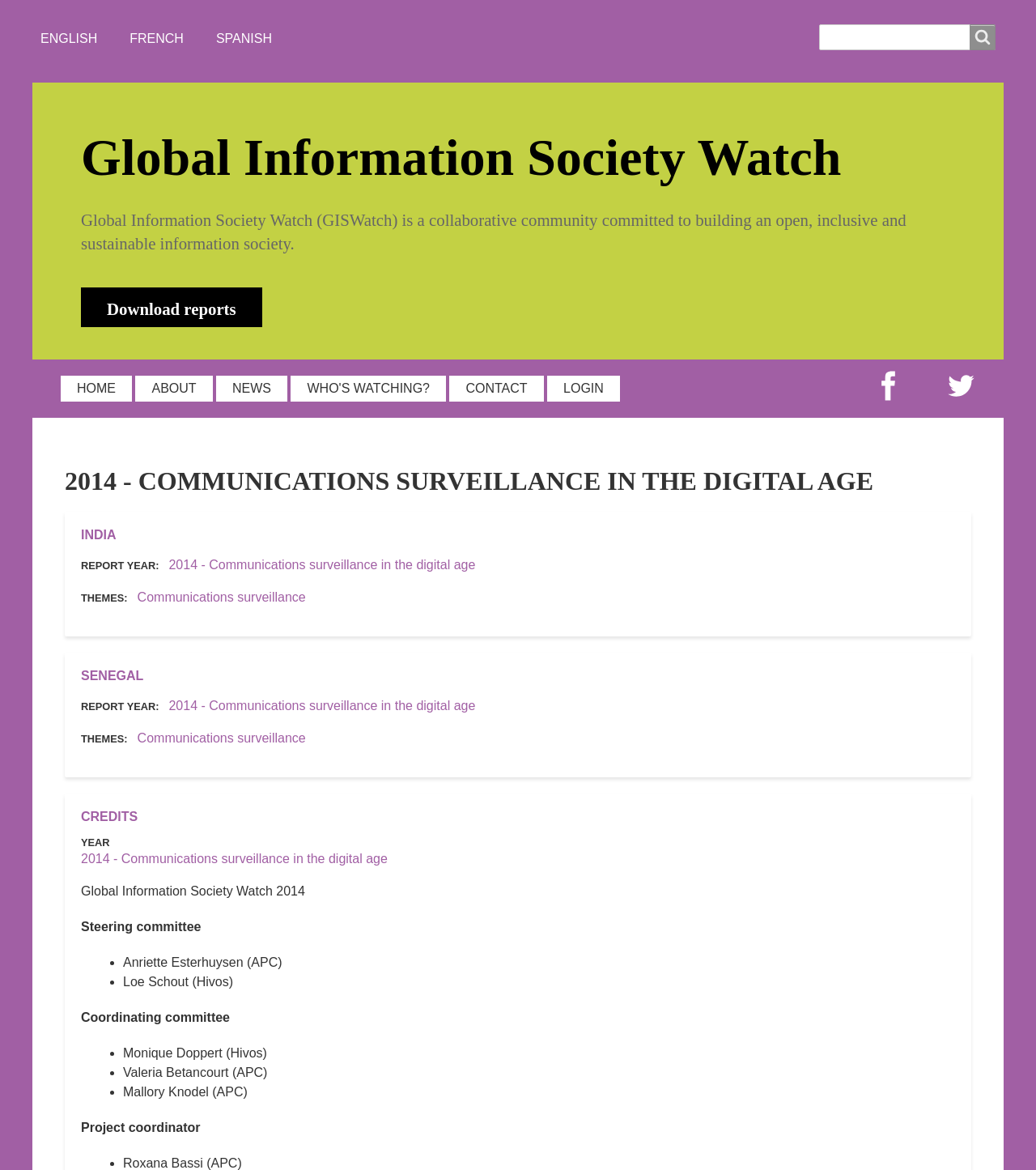Who is the project coordinator?
Can you offer a detailed and complete answer to this question?

The project coordinator can be found in the credits section where it is mentioned as 'Project coordinator' and the name 'Roxana Bassi' is provided.